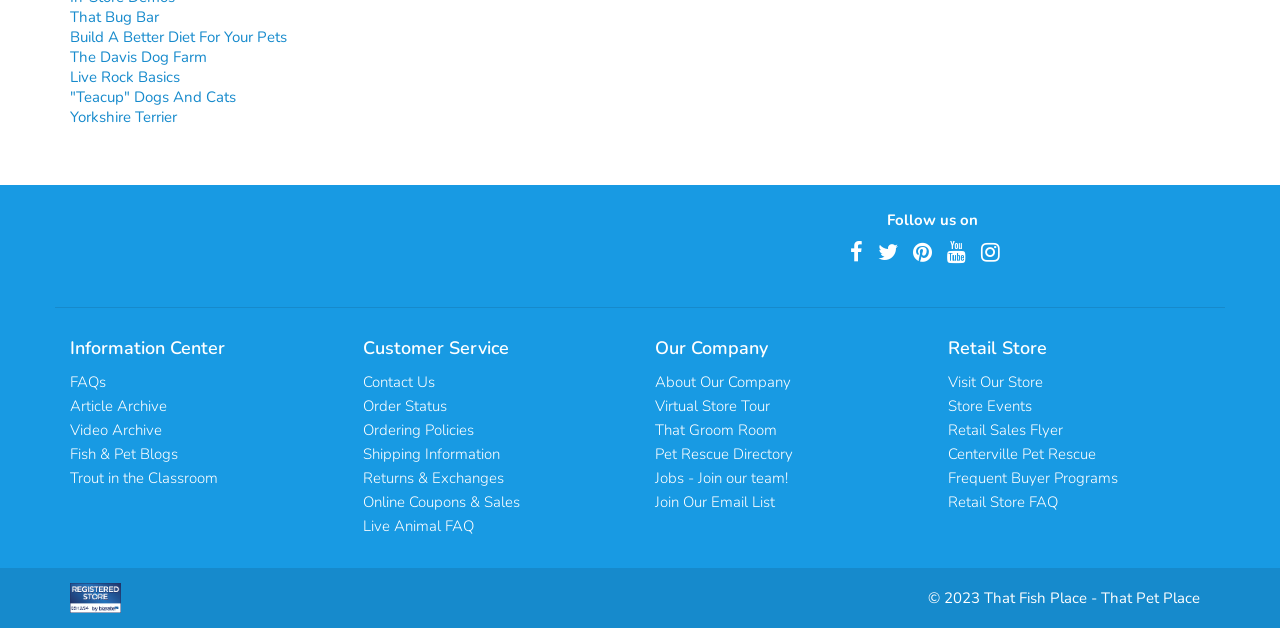Please find and report the bounding box coordinates of the element to click in order to perform the following action: "Read FAQs". The coordinates should be expressed as four float numbers between 0 and 1, in the format [left, top, right, bottom].

[0.055, 0.592, 0.083, 0.624]